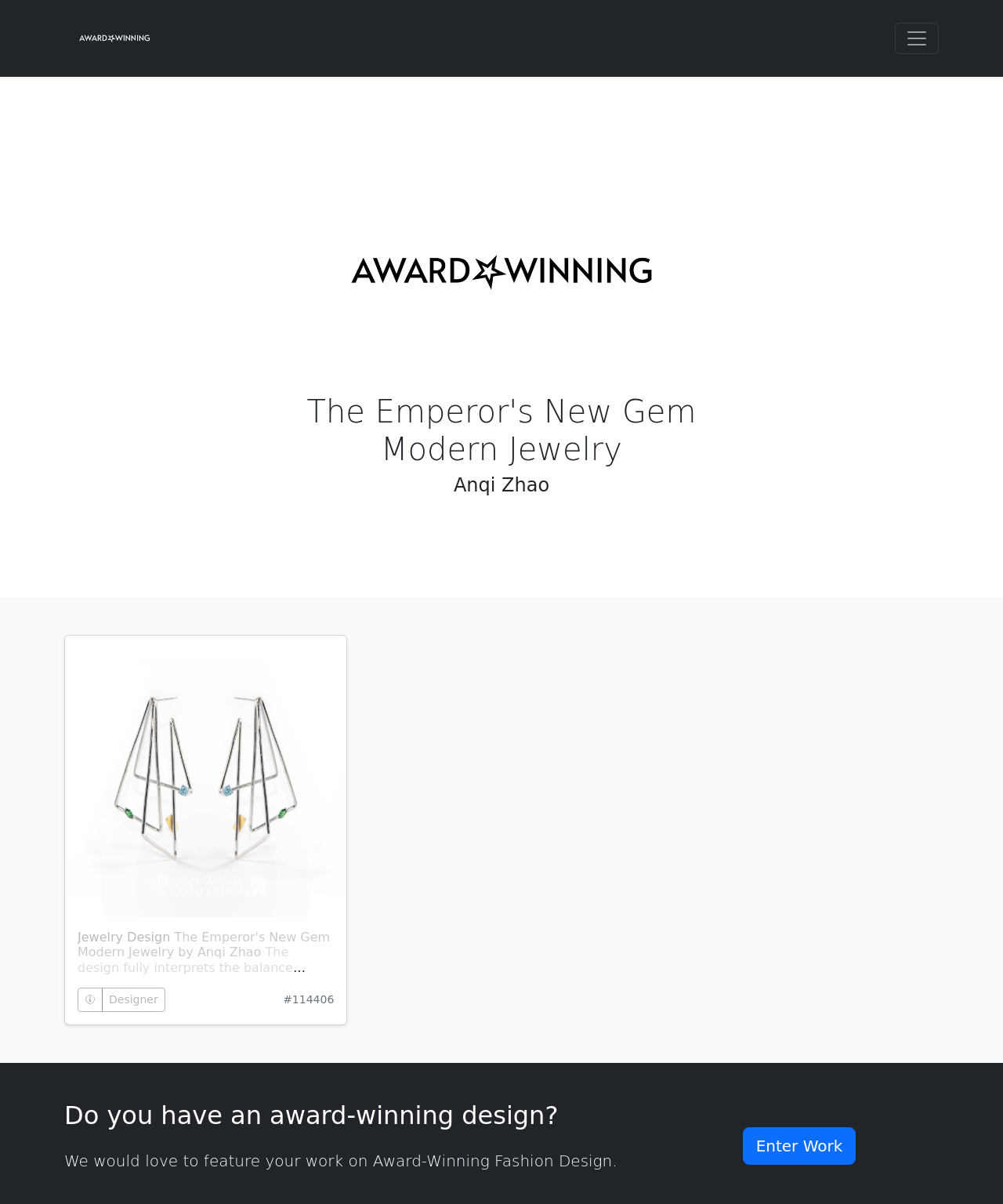Using the format (top-left x, top-left y, bottom-right x, bottom-right y), provide the bounding box coordinates for the described UI element. All values should be floating point numbers between 0 and 1: Designer

[0.102, 0.82, 0.165, 0.84]